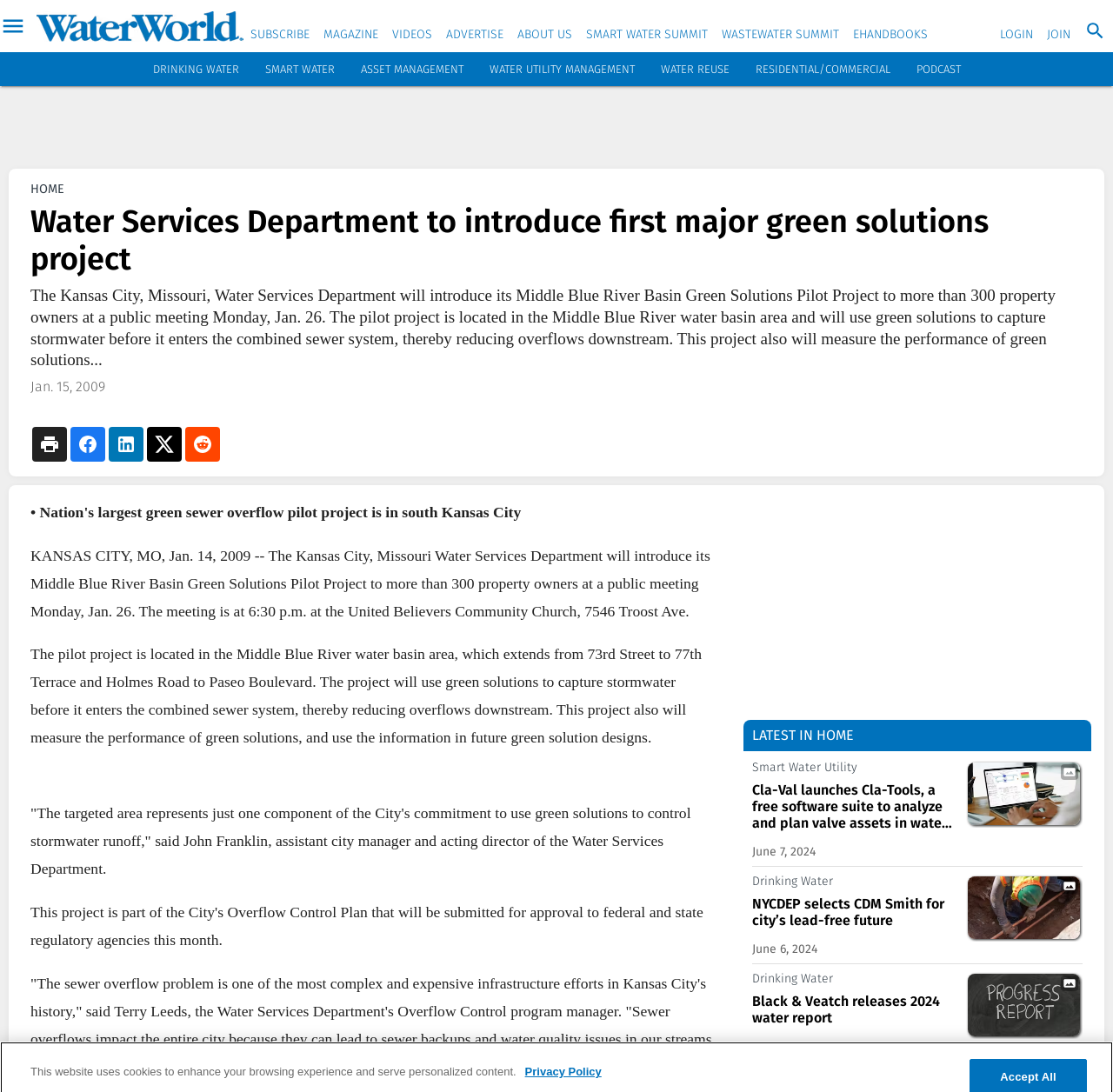Locate the heading on the webpage and return its text.

Water Services Department to introduce first major green solutions project